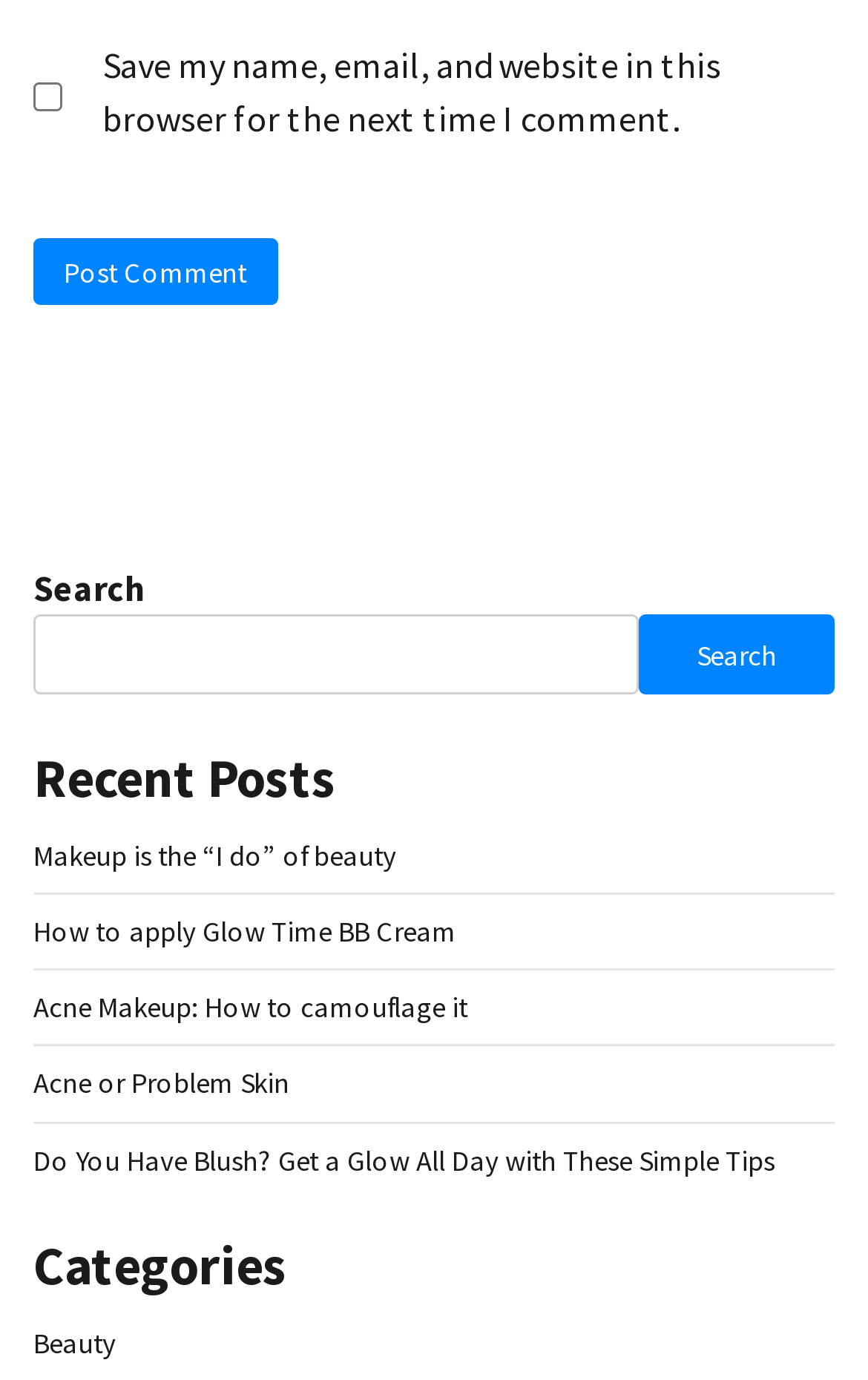Can you give a comprehensive explanation to the question given the content of the image?
What is the purpose of the checkbox?

The checkbox is located at the top of the page with the label 'Save my name, email, and website in this browser for the next time I comment.' This suggests that its purpose is to save the user's comment information for future use.